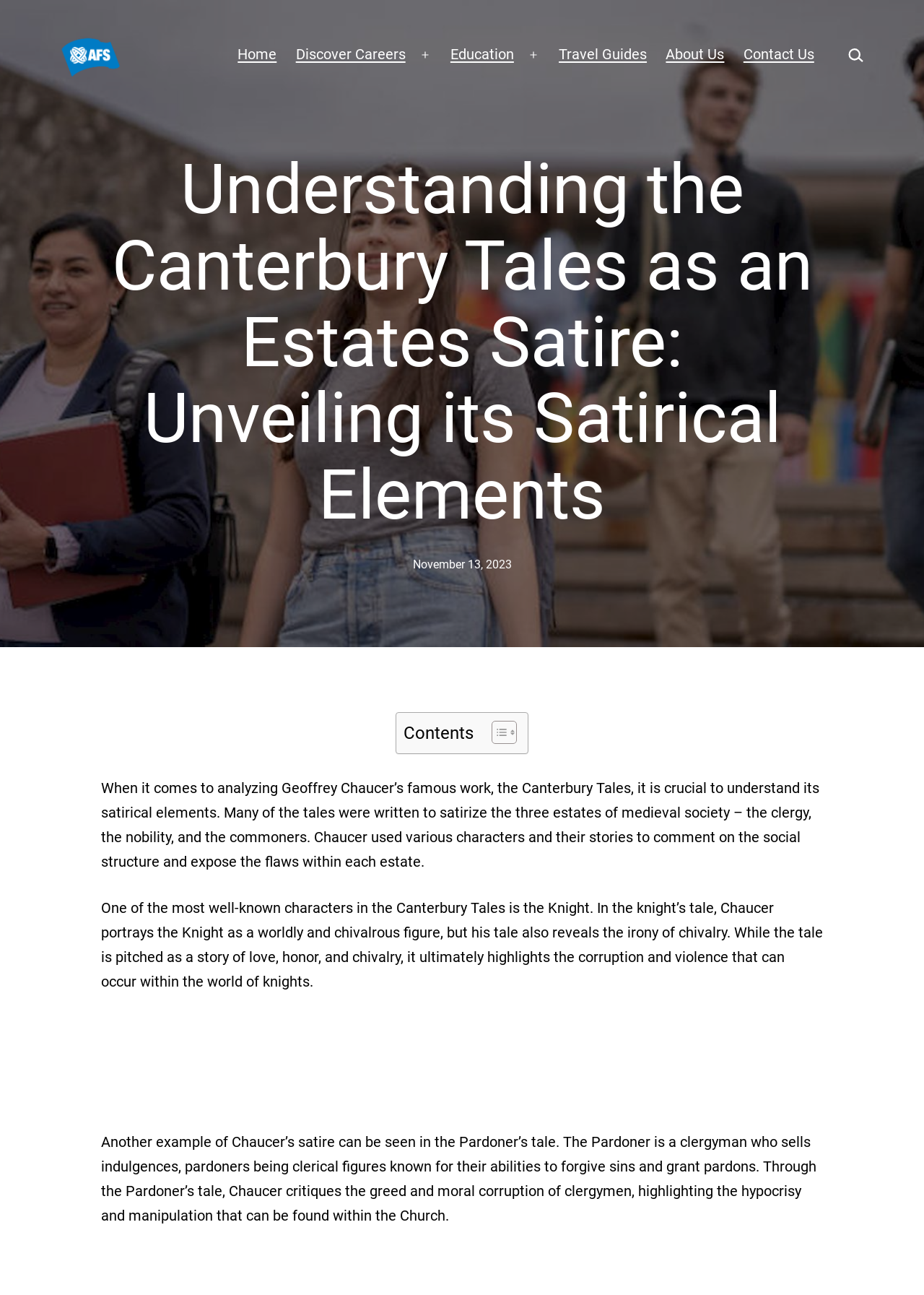From the webpage screenshot, predict the bounding box of the UI element that matches this description: "parent_node: Search… name="s" placeholder="Search…"".

[0.911, 0.032, 0.938, 0.054]